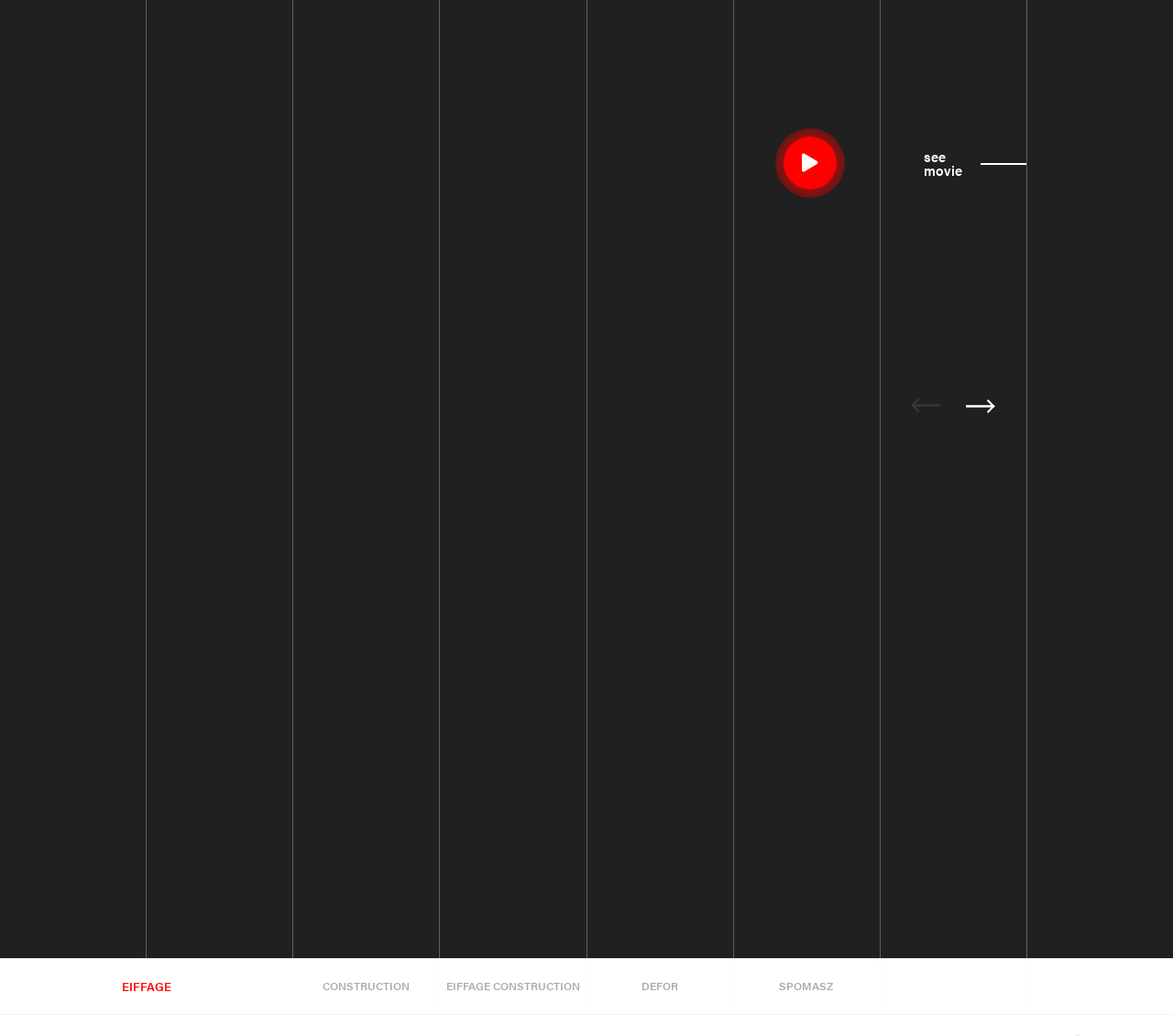Determine the bounding box coordinates of the element's region needed to click to follow the instruction: "click 'See all references'". Provide these coordinates as four float numbers between 0 and 1, formatted as [left, top, right, bottom].

[0.125, 0.62, 0.252, 0.638]